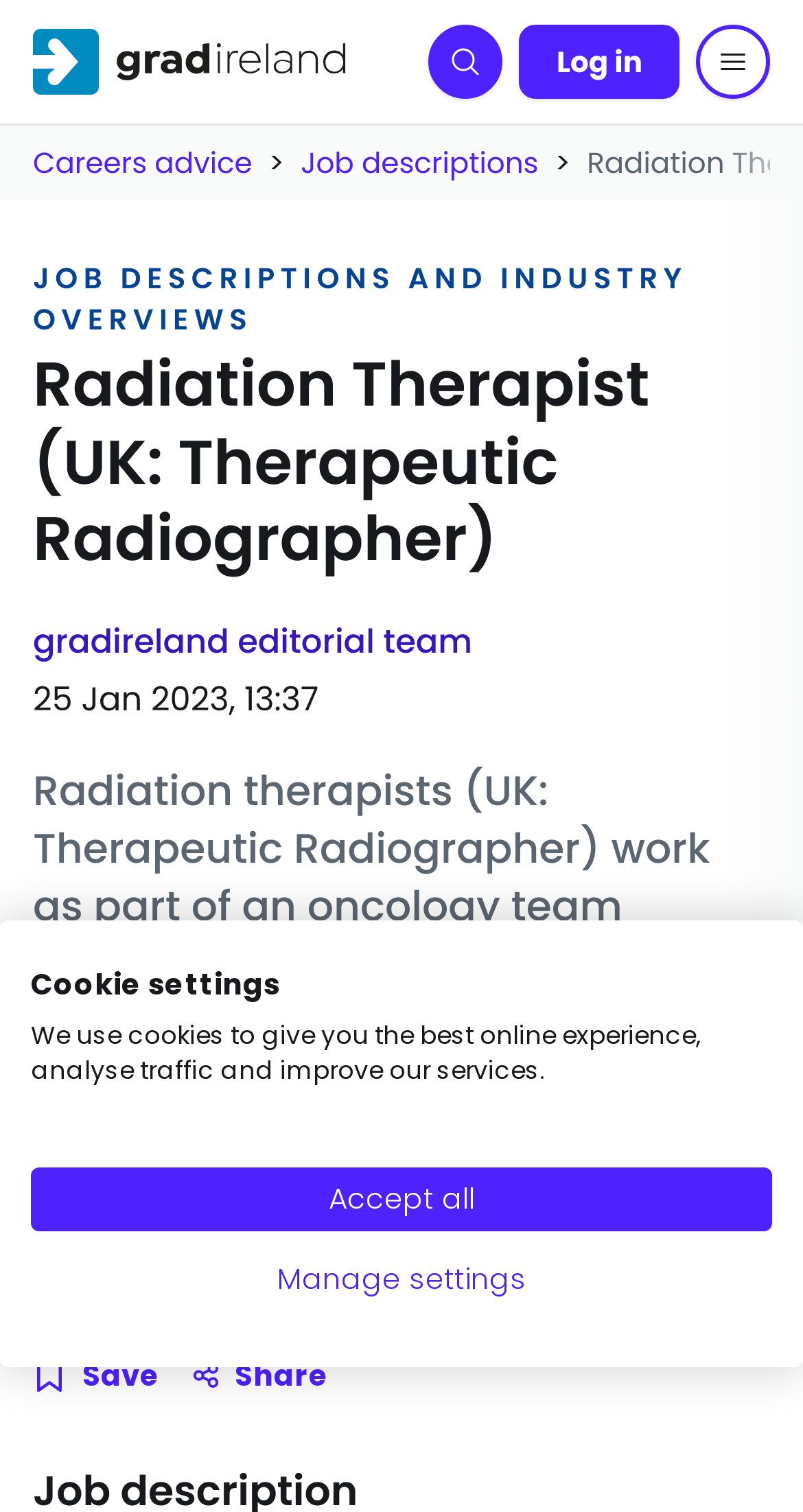Please locate and retrieve the main header text of the webpage.

Radiation Therapist (UK: Therapeutic Radiographer)